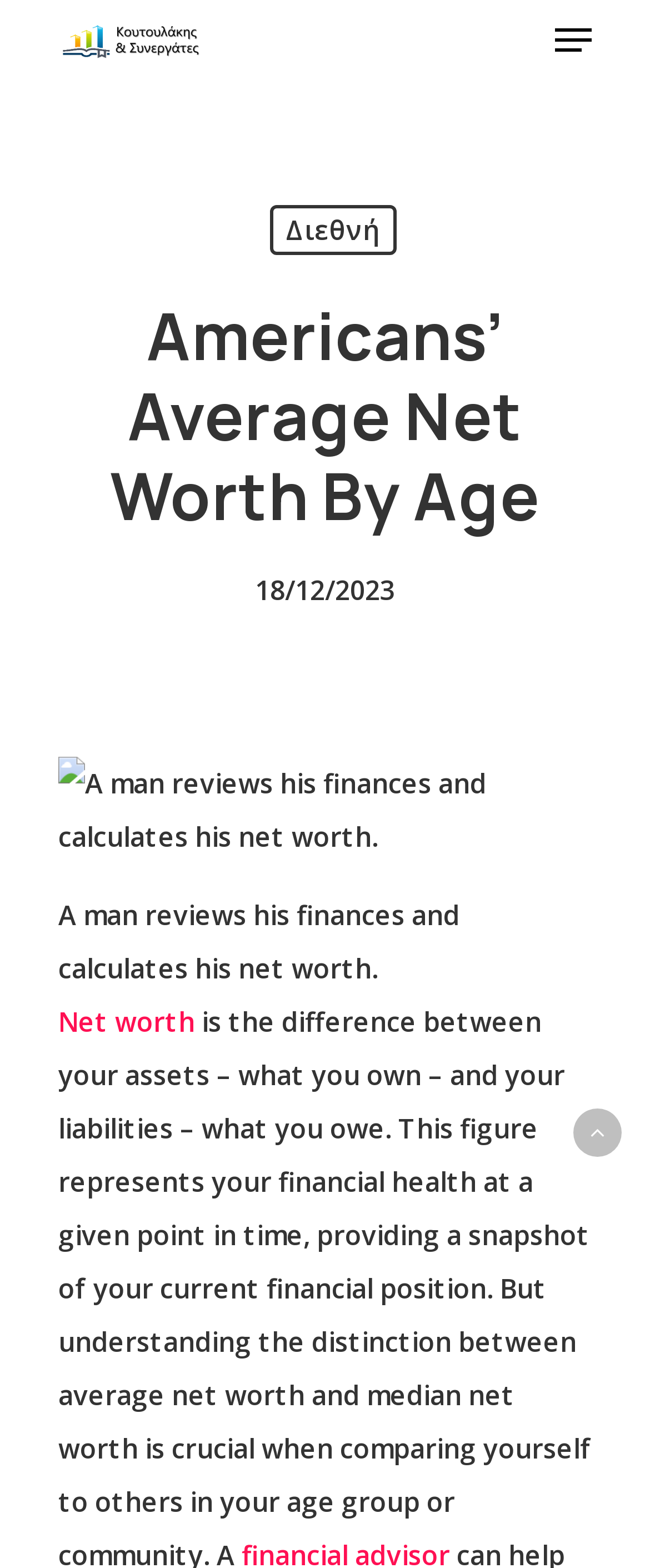Please extract the primary headline from the webpage.

Americans’ Average Net Worth By Age